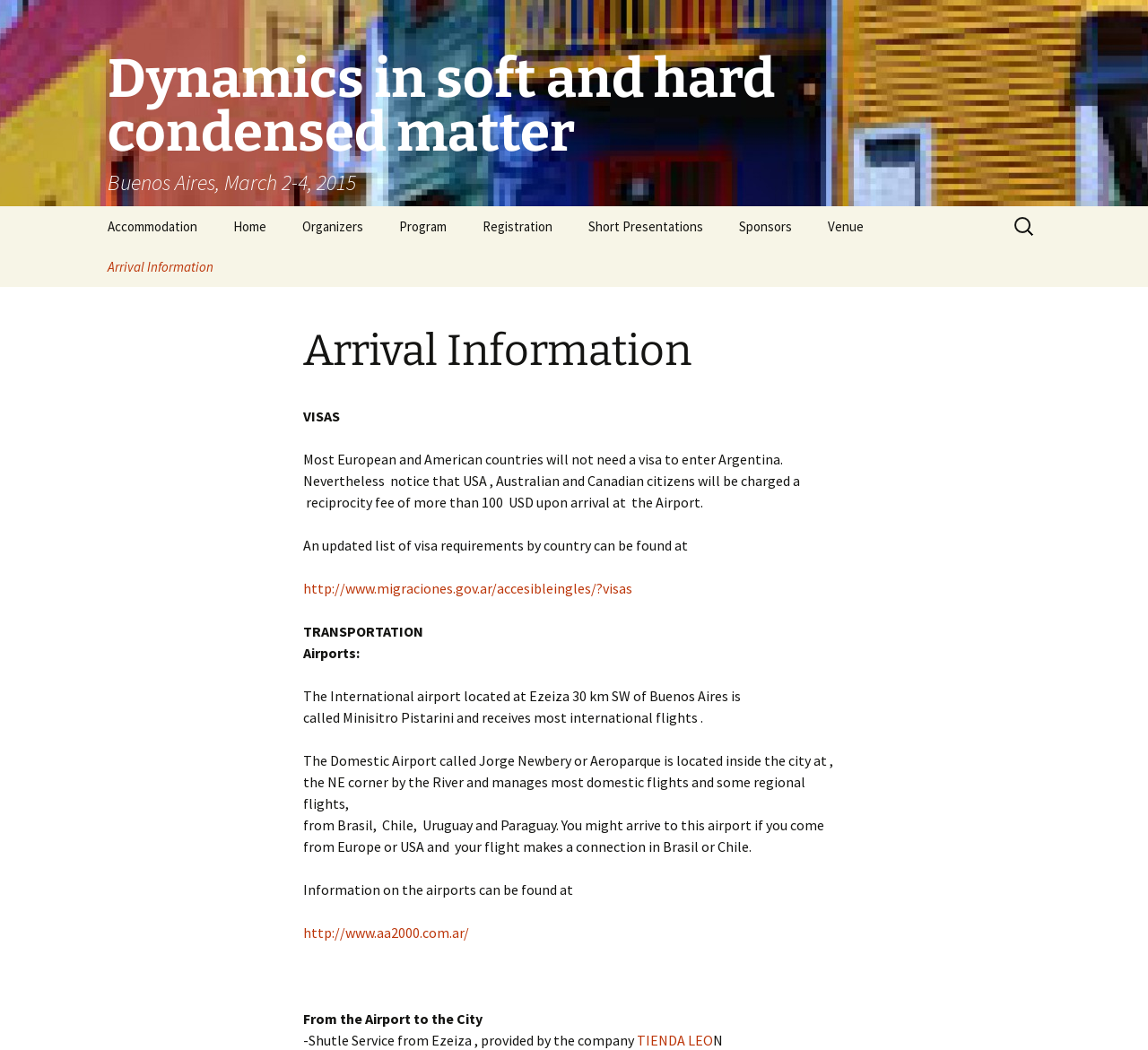Could you find the bounding box coordinates of the clickable area to complete this instruction: "Get information on Transportation"?

[0.264, 0.593, 0.369, 0.61]